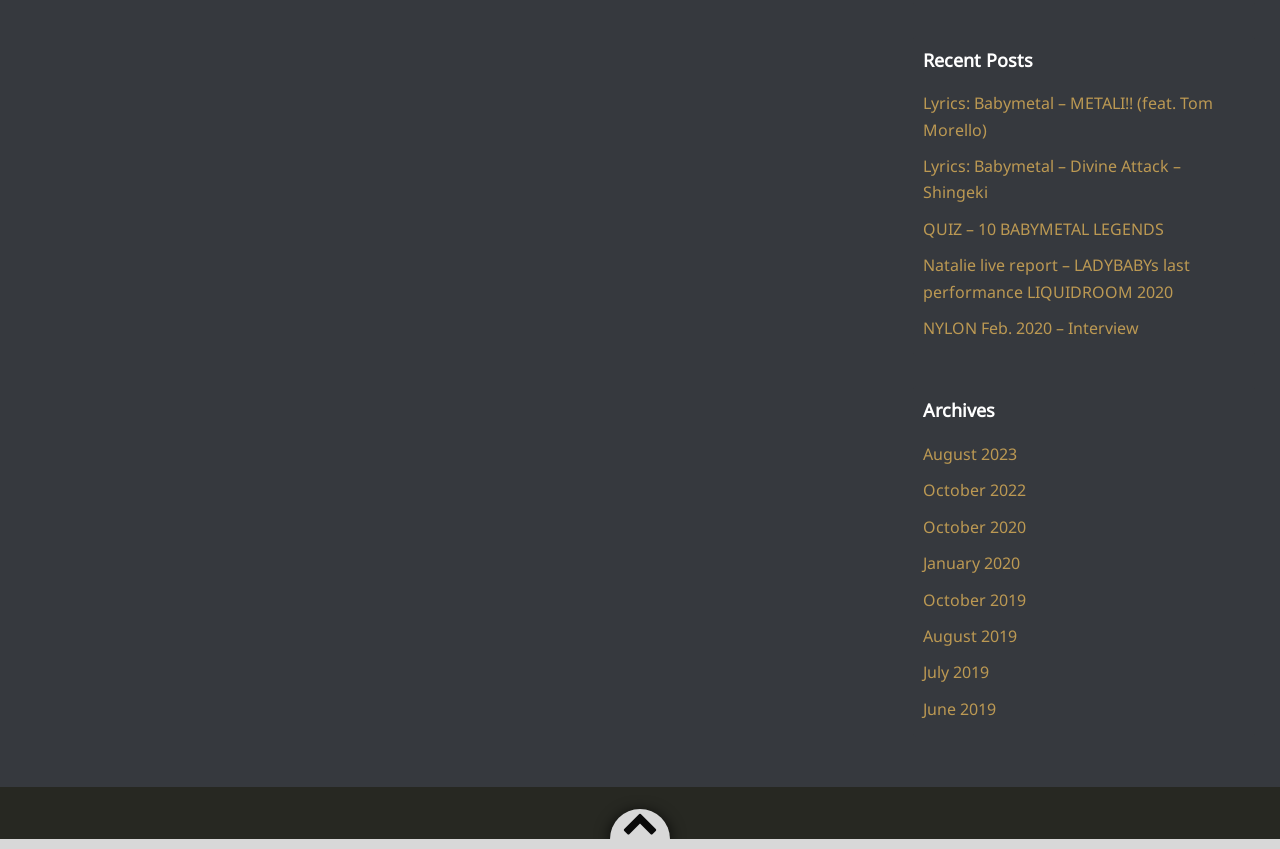Determine the bounding box coordinates for the UI element with the following description: "NYLON Feb. 2020 – Interview". The coordinates should be four float numbers between 0 and 1, represented as [left, top, right, bottom].

[0.721, 0.373, 0.89, 0.399]